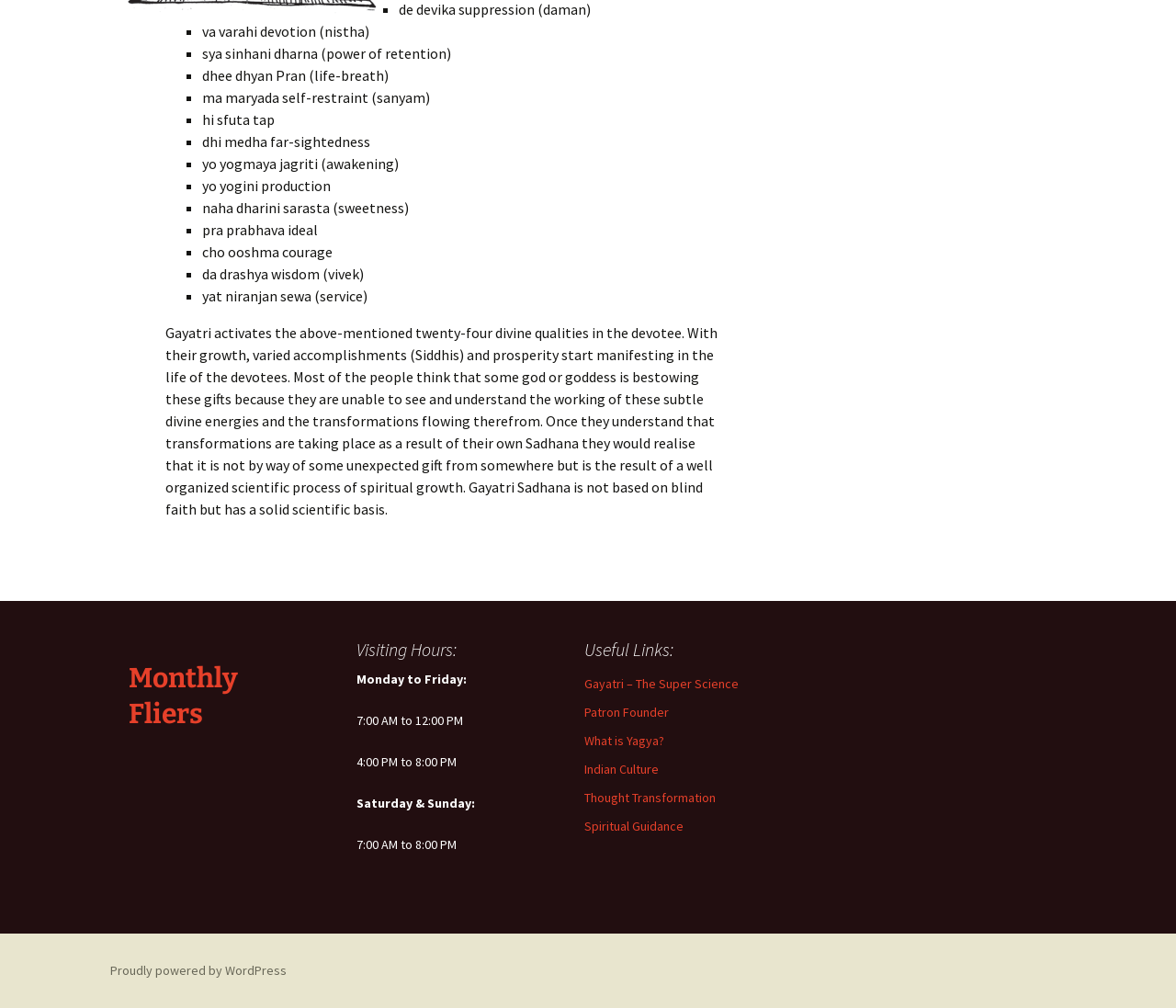Given the element description: "Monthly Fliers", predict the bounding box coordinates of this UI element. The coordinates must be four float numbers between 0 and 1, given as [left, top, right, bottom].

[0.109, 0.656, 0.202, 0.725]